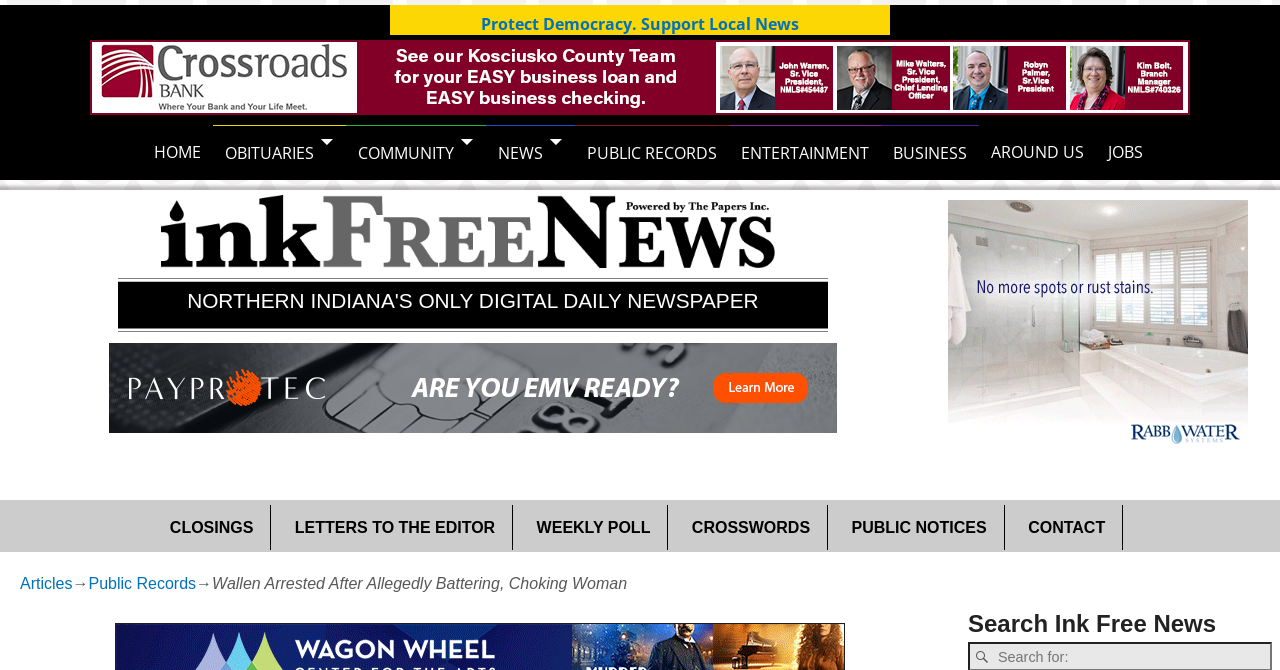Kindly determine the bounding box coordinates of the area that needs to be clicked to fulfill this instruction: "Check the 'CLOSINGS' section".

[0.119, 0.754, 0.212, 0.821]